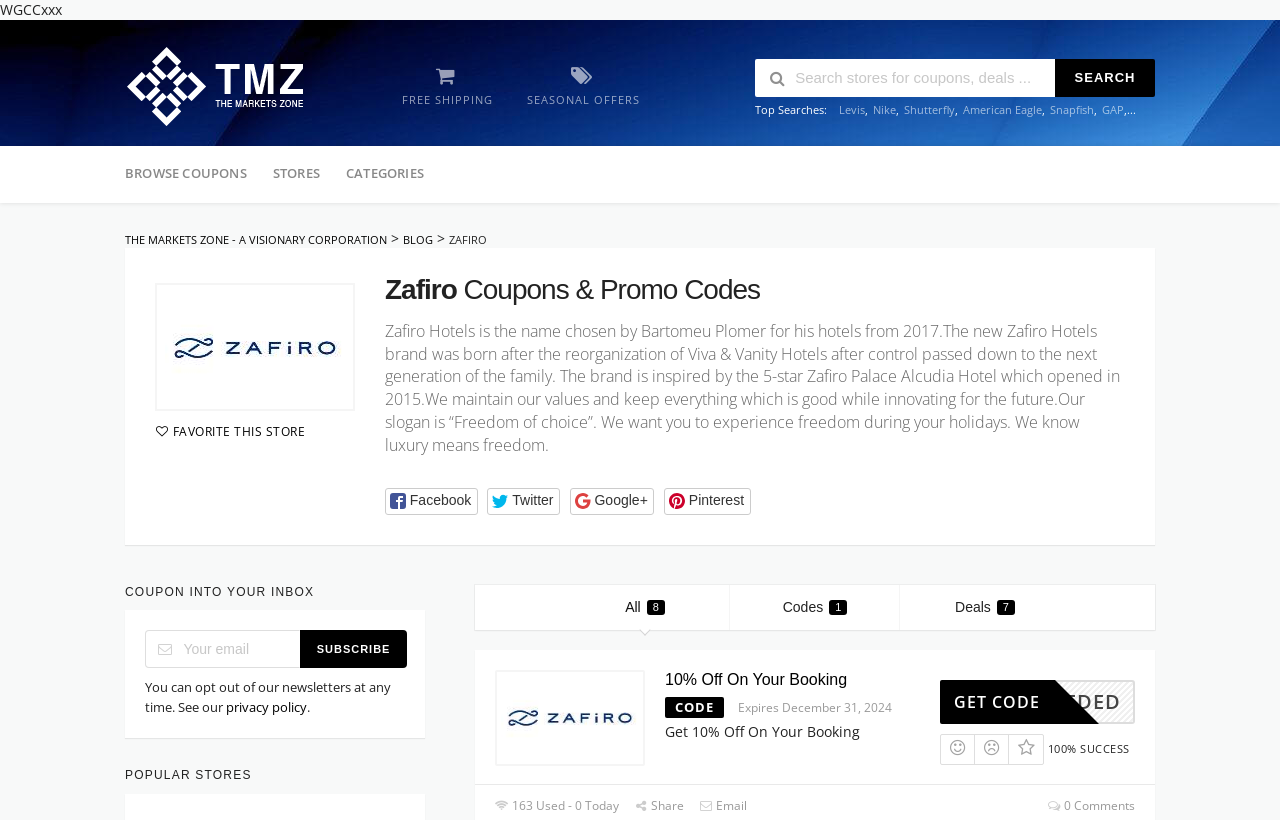Observe the image and answer the following question in detail: How many social media buttons are there?

I counted the social media buttons at the bottom of the webpage and found four buttons: Facebook, Twitter, Google+, and Pinterest.